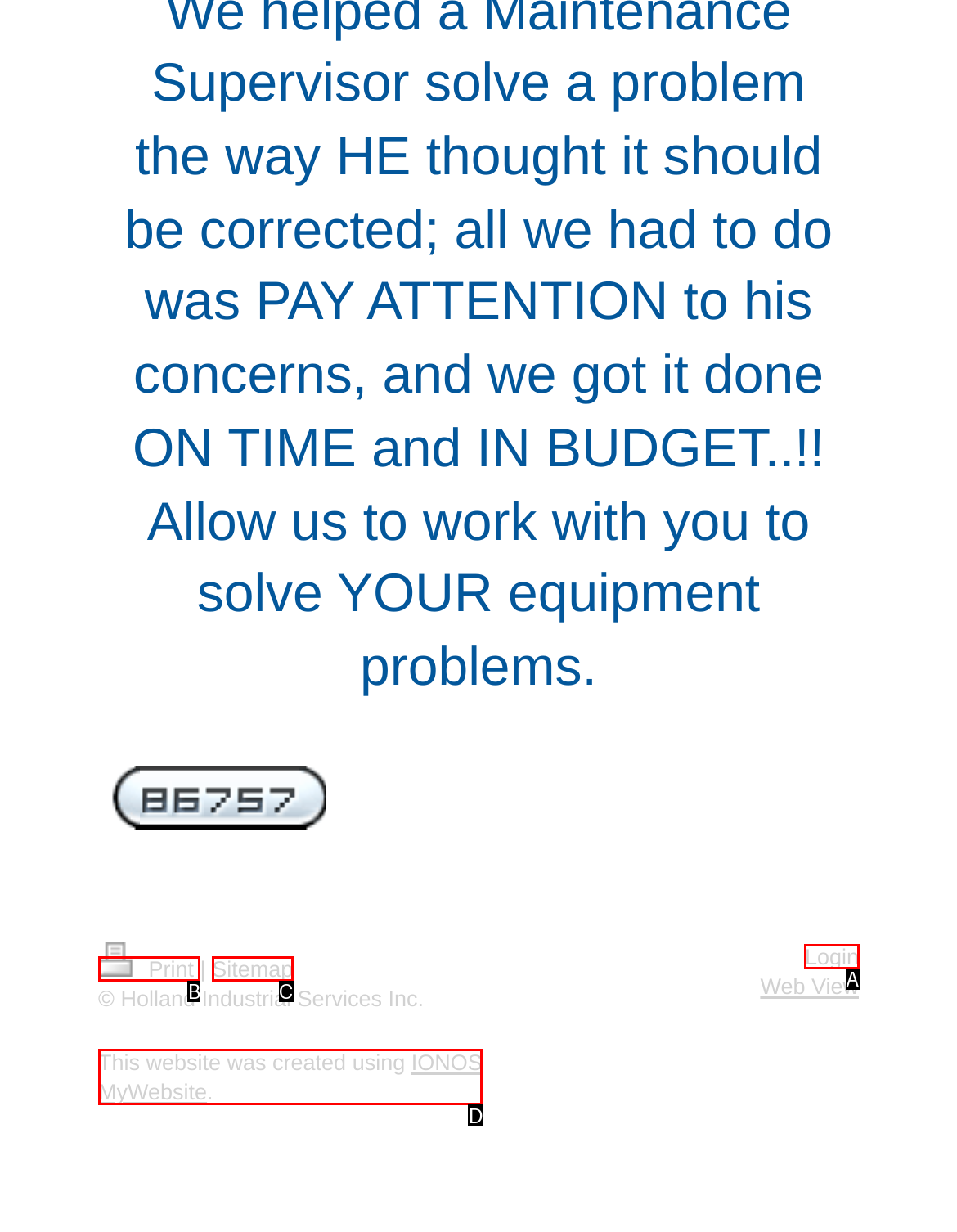Determine which option matches the element description: Sitemap
Answer using the letter of the correct option.

C